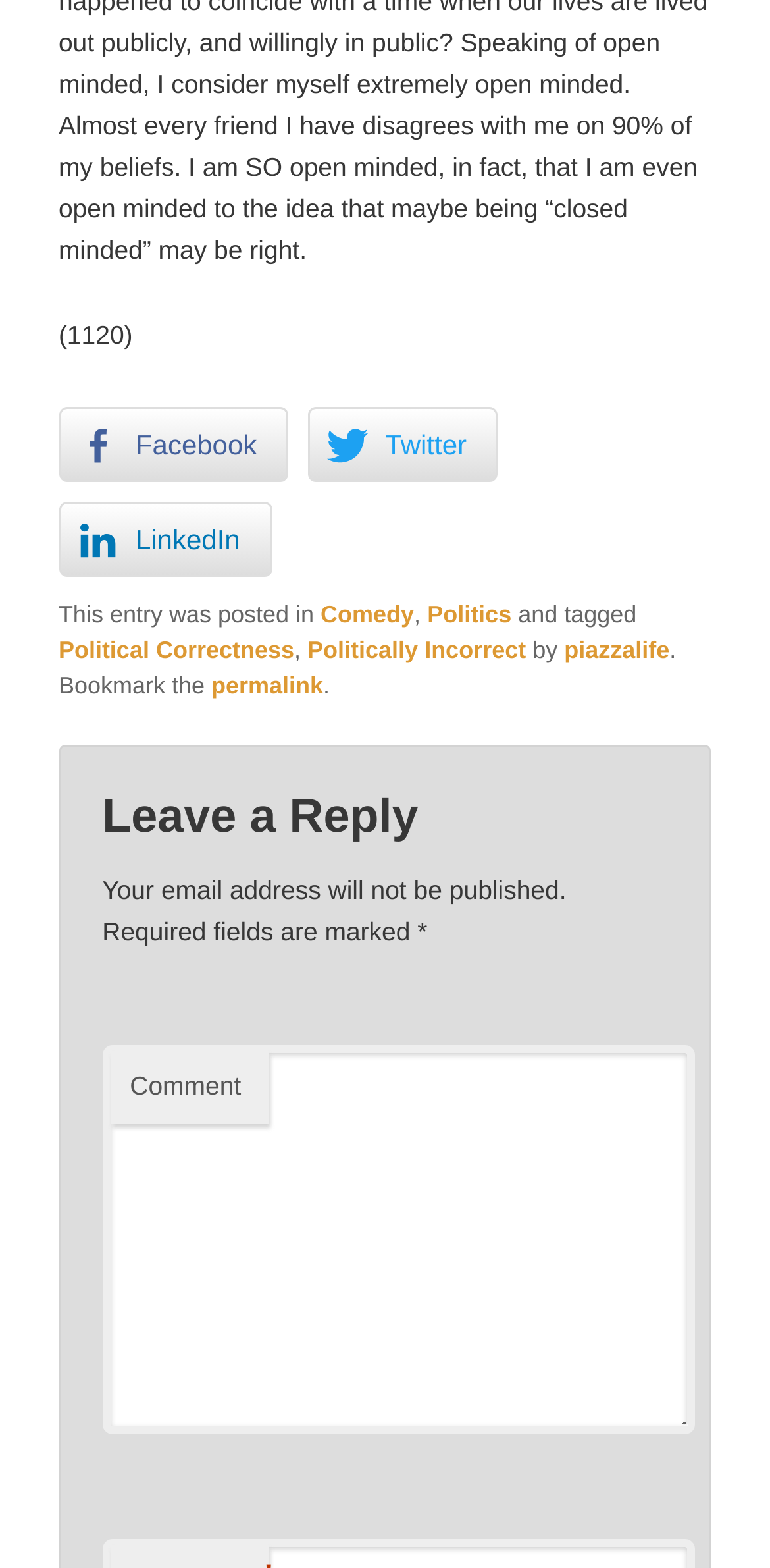Extract the bounding box coordinates for the described element: "Politically Incorrect". The coordinates should be represented as four float numbers between 0 and 1: [left, top, right, bottom].

[0.399, 0.406, 0.683, 0.423]